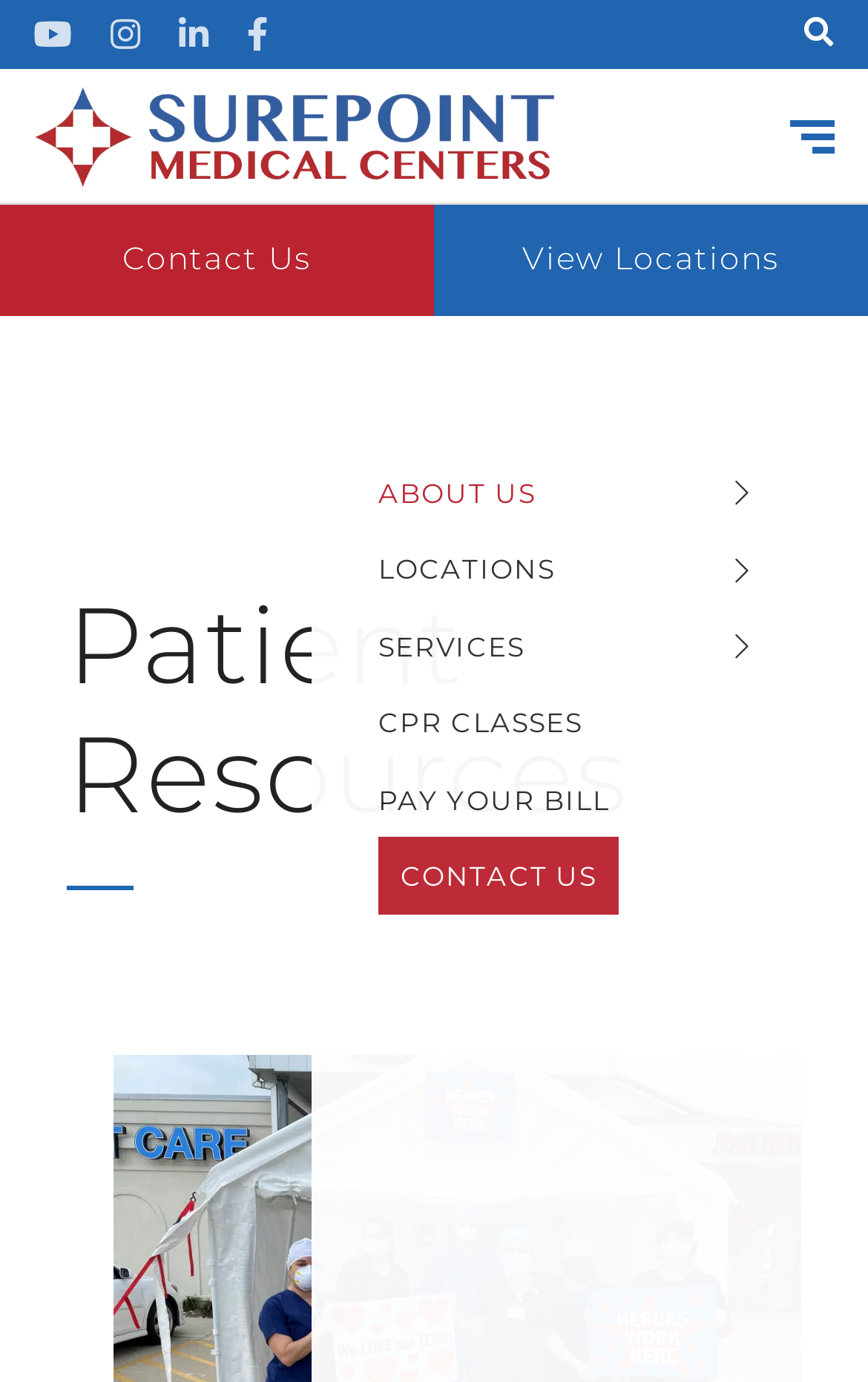Please give the bounding box coordinates of the area that should be clicked to fulfill the following instruction: "View Locations". The coordinates should be in the format of four float numbers from 0 to 1, i.e., [left, top, right, bottom].

[0.602, 0.173, 0.898, 0.202]